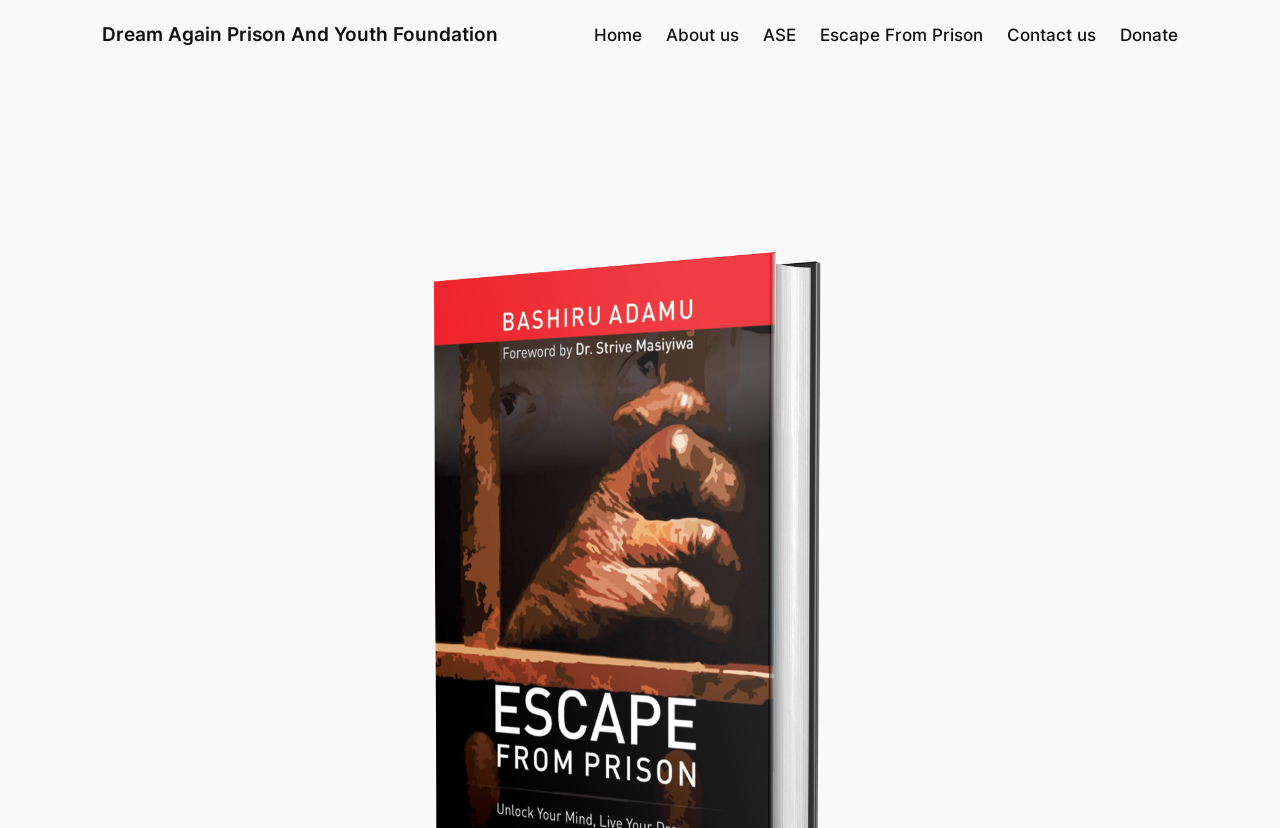Extract the bounding box coordinates of the UI element described: "Donate". Provide the coordinates in the format [left, top, right, bottom] with values ranging from 0 to 1.

[0.875, 0.026, 0.92, 0.058]